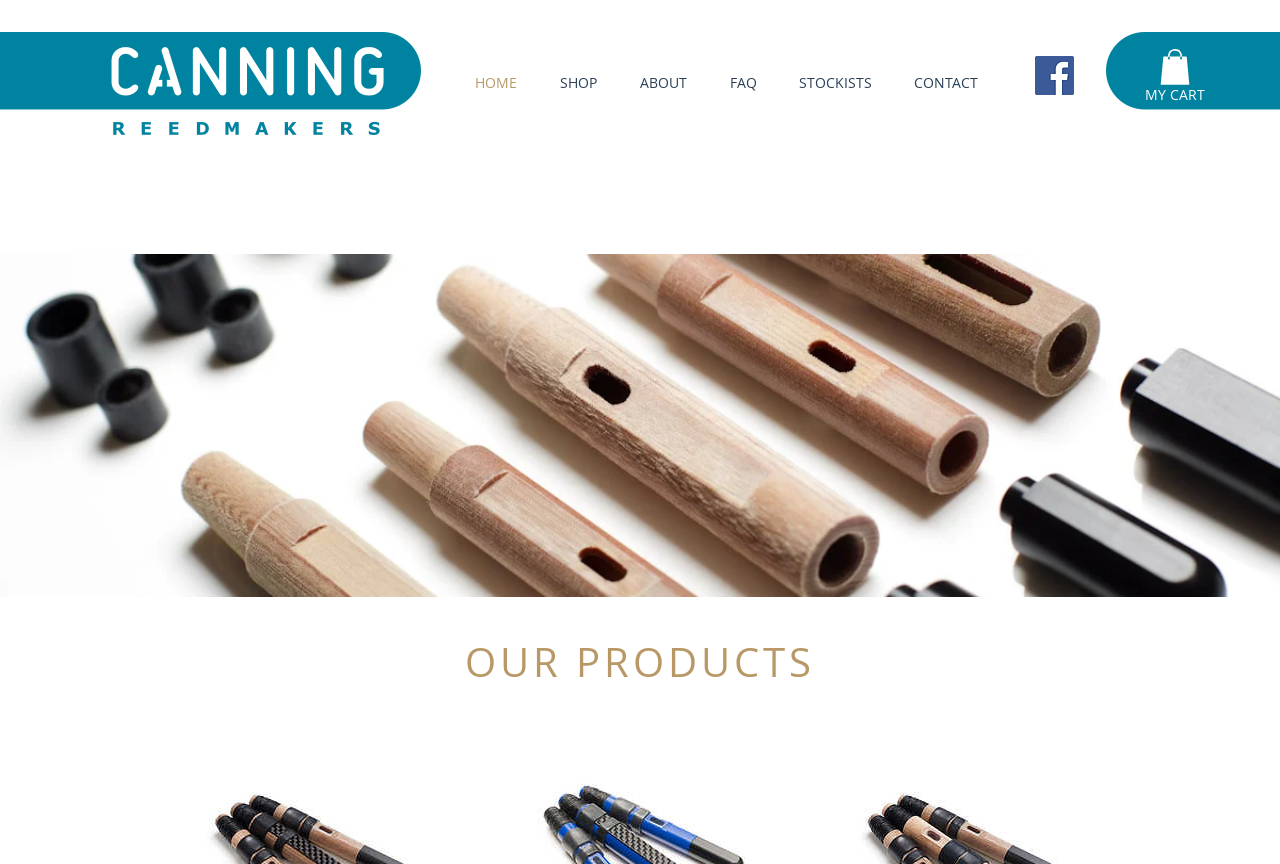What is the purpose of the button with a cart icon?
Identify the answer in the screenshot and reply with a single word or phrase.

View cart